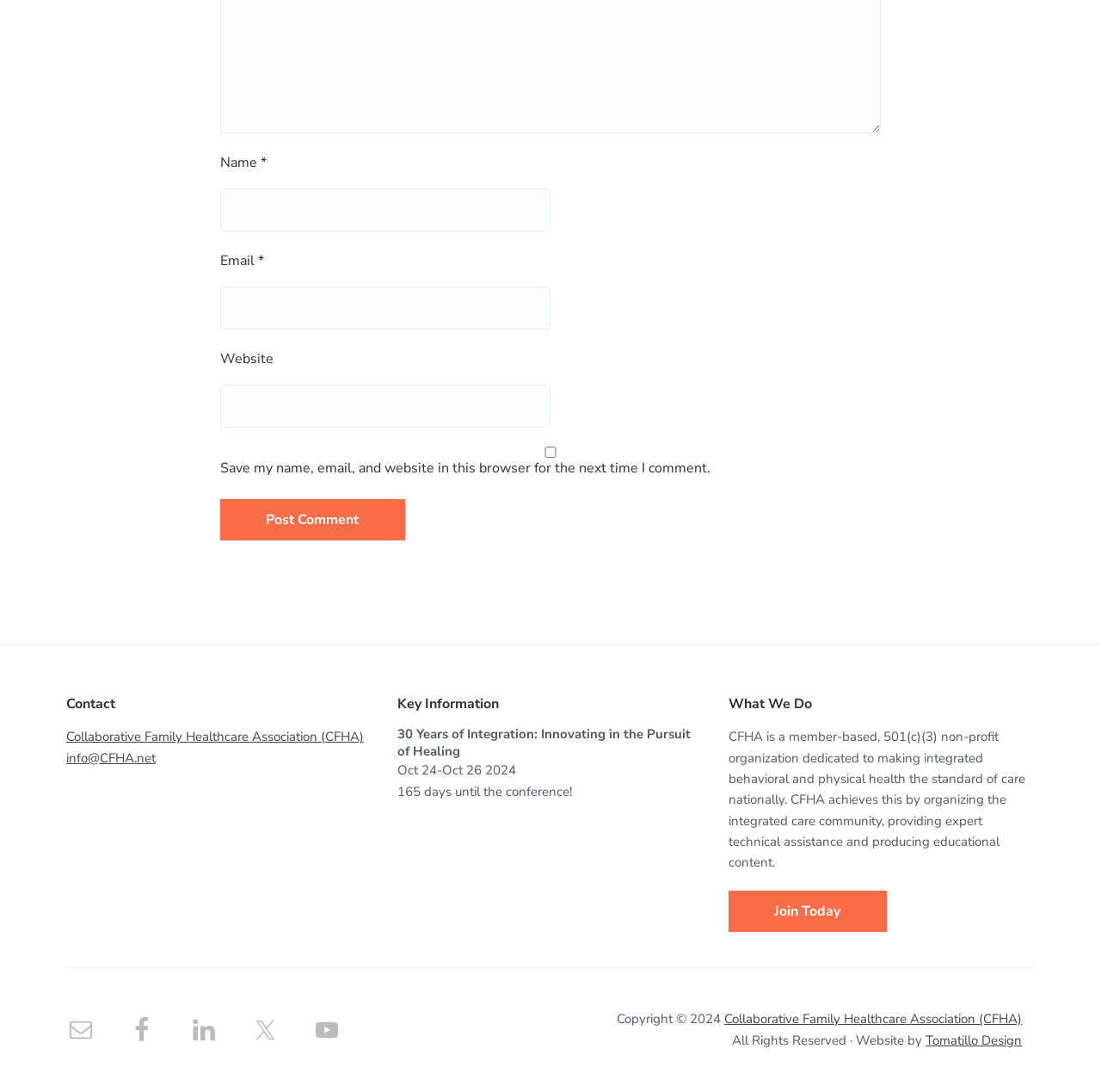What is the website designed by?
Look at the screenshot and respond with one word or a short phrase.

Tomatillo Design